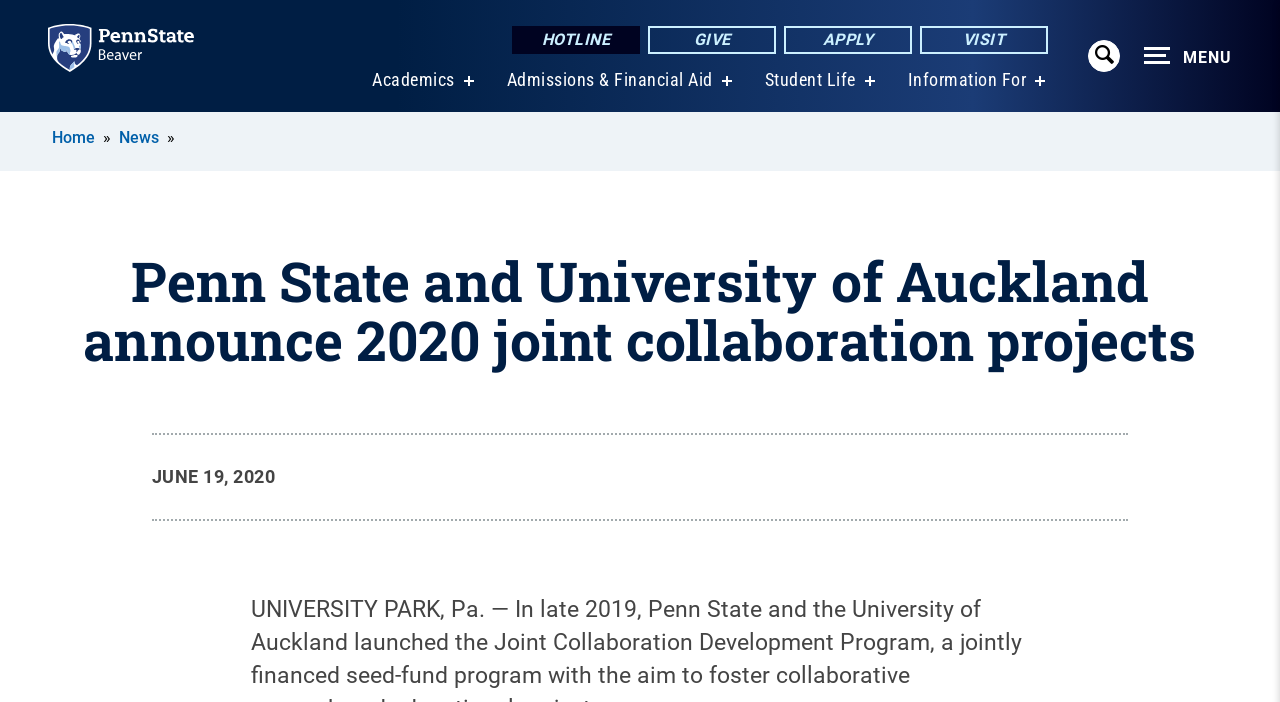Please provide the bounding box coordinates for the element that needs to be clicked to perform the following instruction: "Expand the navigation menu". The coordinates should be given as four float numbers between 0 and 1, i.e., [left, top, right, bottom].

[0.85, 0.057, 0.875, 0.103]